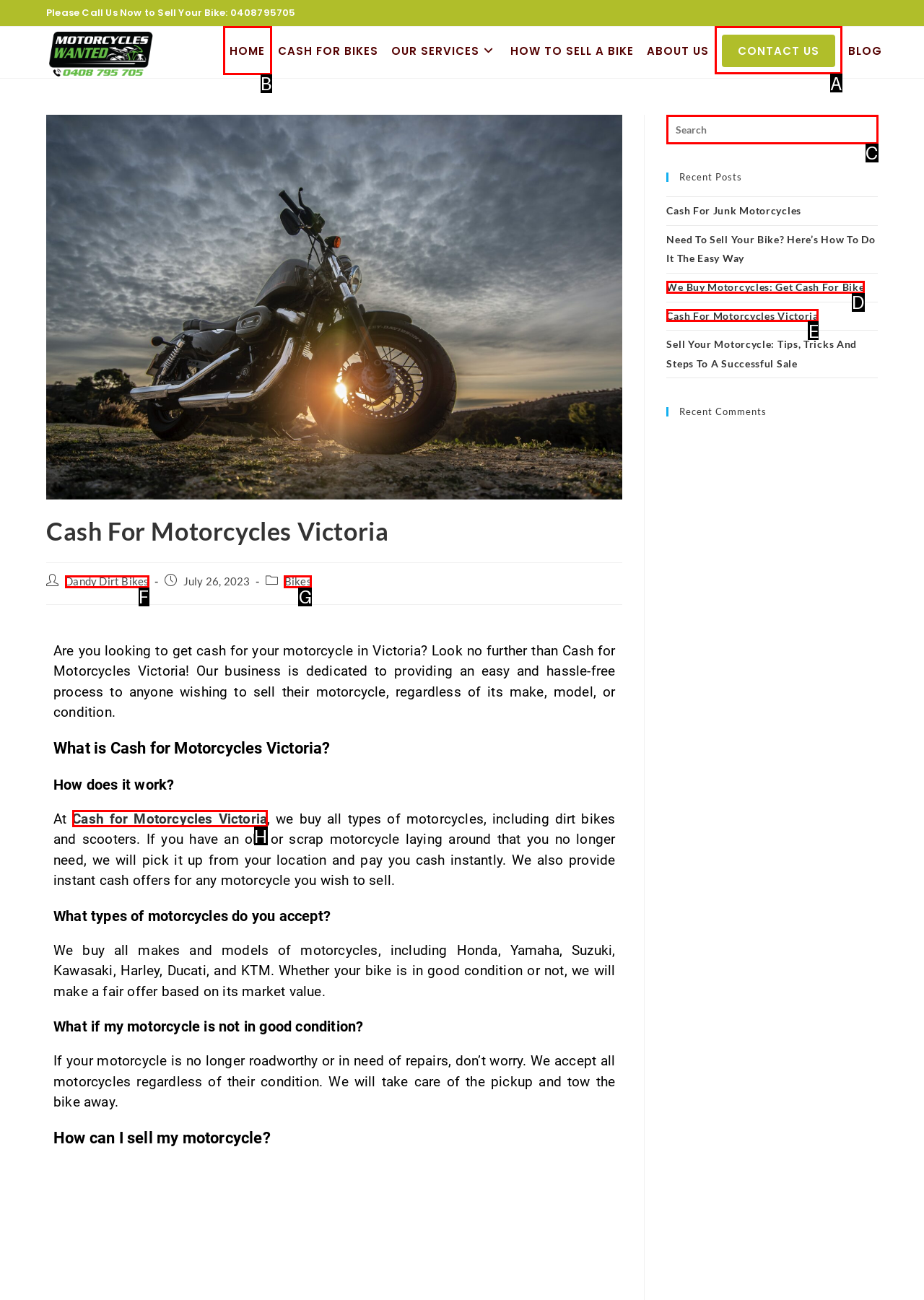Determine the right option to click to perform this task: View the 'CONTACT US' page
Answer with the correct letter from the given choices directly.

A